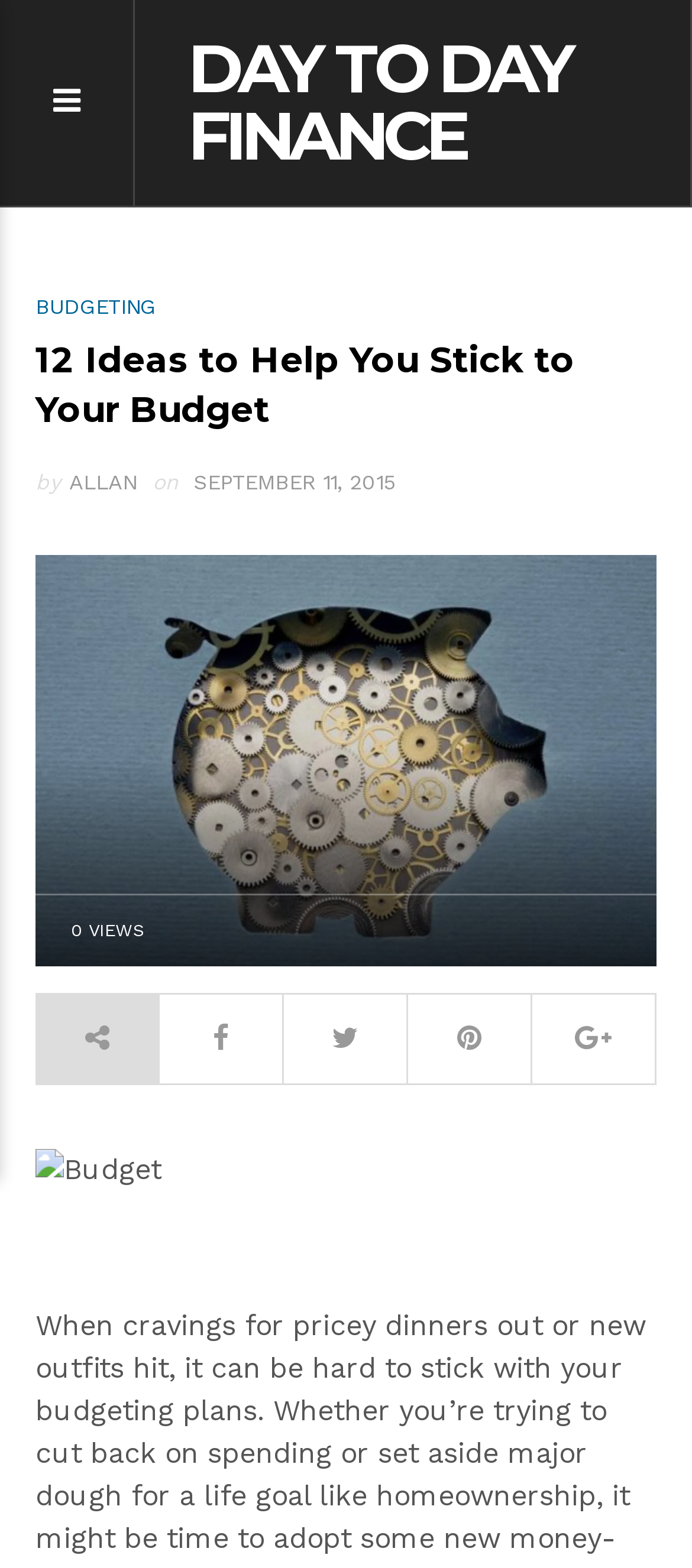Using the description: "Allan", identify the bounding box of the corresponding UI element in the screenshot.

[0.1, 0.3, 0.197, 0.315]